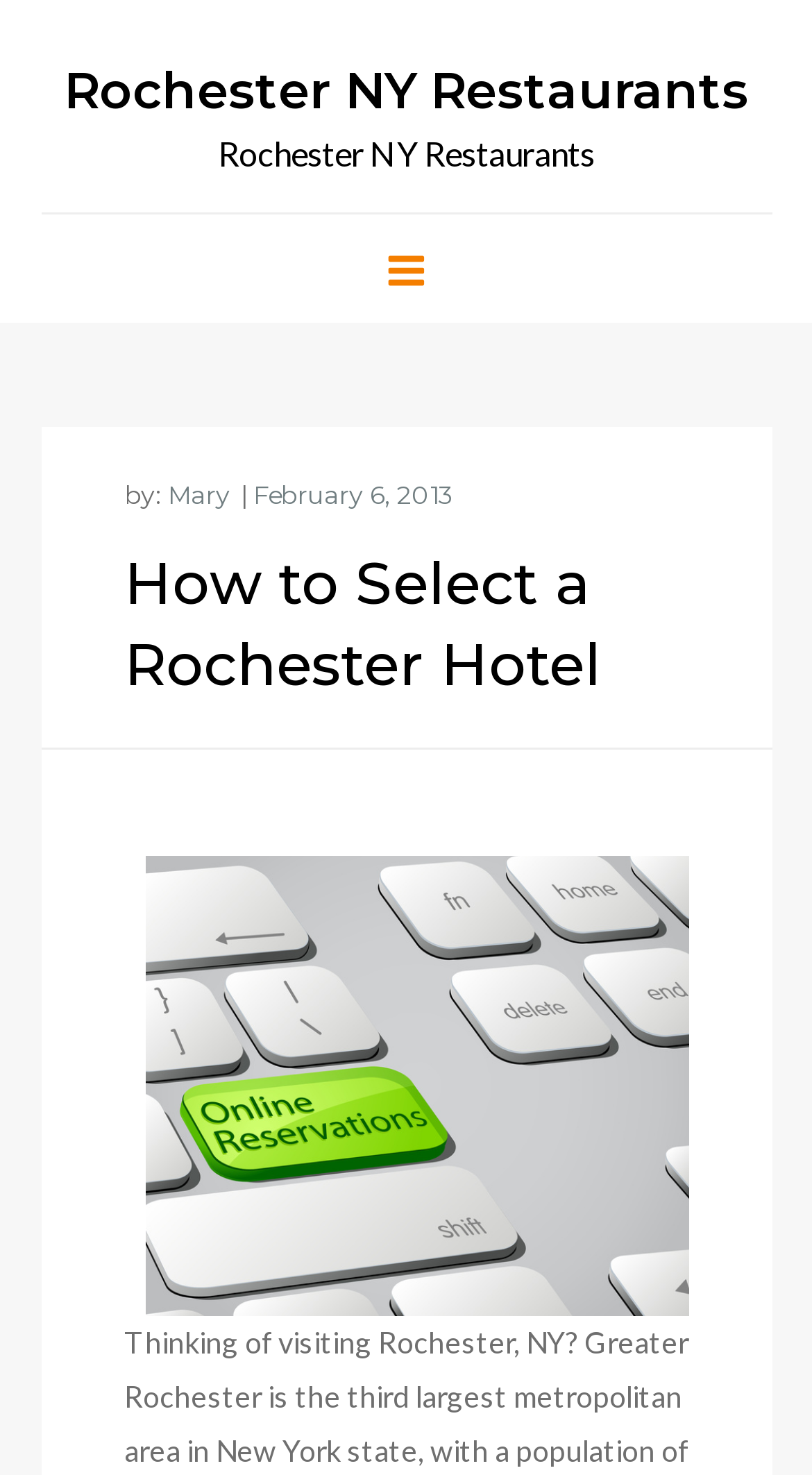Using details from the image, please answer the following question comprehensively:
When was the article published?

I found the publication date by looking at the link with the text 'February 6, 2013' which is usually used to indicate the publication date of an article.